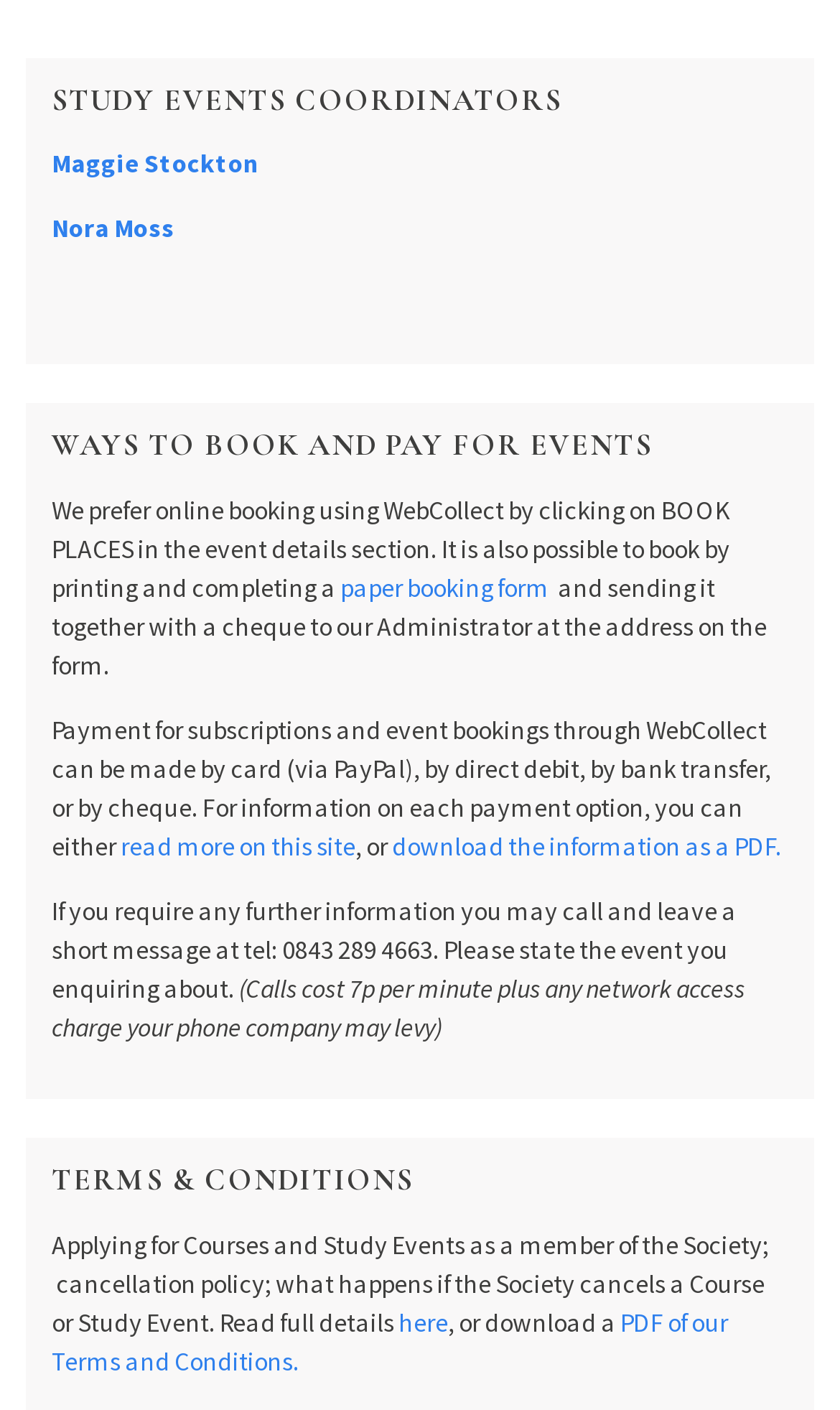Locate the UI element described by paper booking form in the provided webpage screenshot. Return the bounding box coordinates in the format (top-left x, top-left y, bottom-right x, bottom-right y), ensuring all values are between 0 and 1.

[0.405, 0.405, 0.654, 0.428]